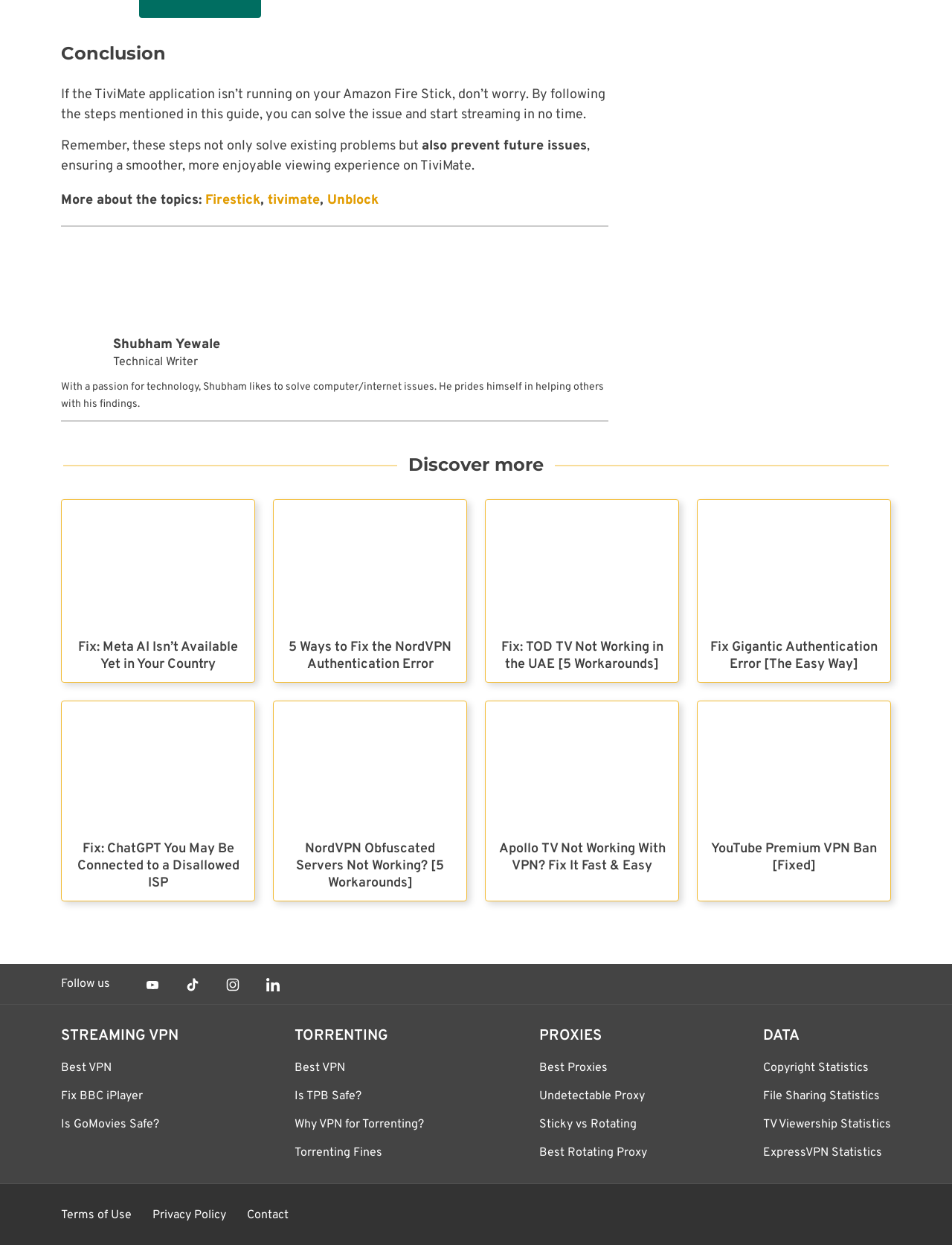What is the category of the link 'Fix: Meta AI Isn’t Available Yet in Your Country'?
Use the information from the screenshot to give a comprehensive response to the question.

The link 'Fix: Meta AI Isn’t Available Yet in Your Country' is categorized under STREAMING VPN, which can be inferred from its position in the webpage and the other links in the same category.